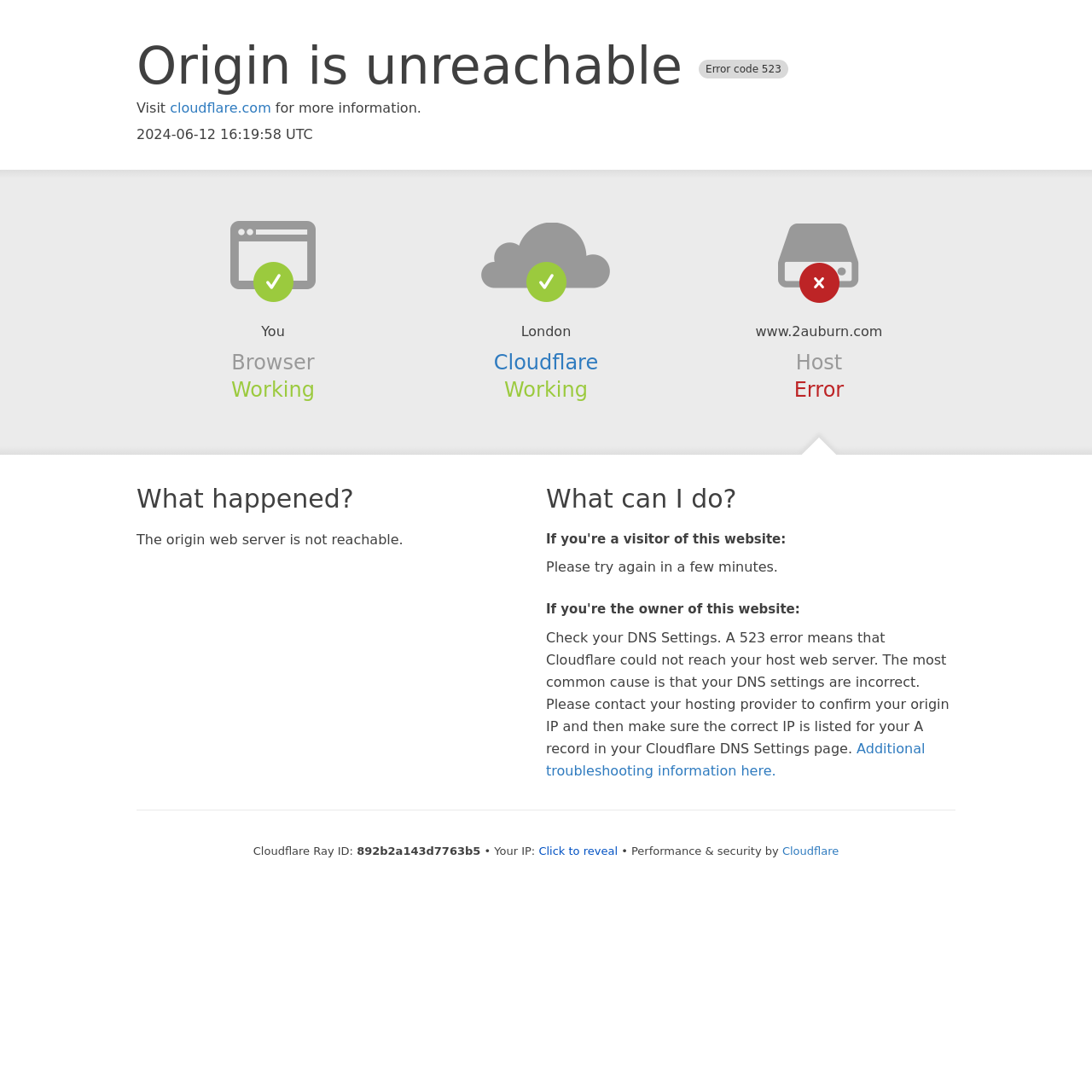What is the error code displayed on the webpage?
Answer the question with a detailed explanation, including all necessary information.

The error code is displayed in the heading 'Origin is unreachable Error code 523' at the top of the webpage, indicating that the origin web server is not reachable.